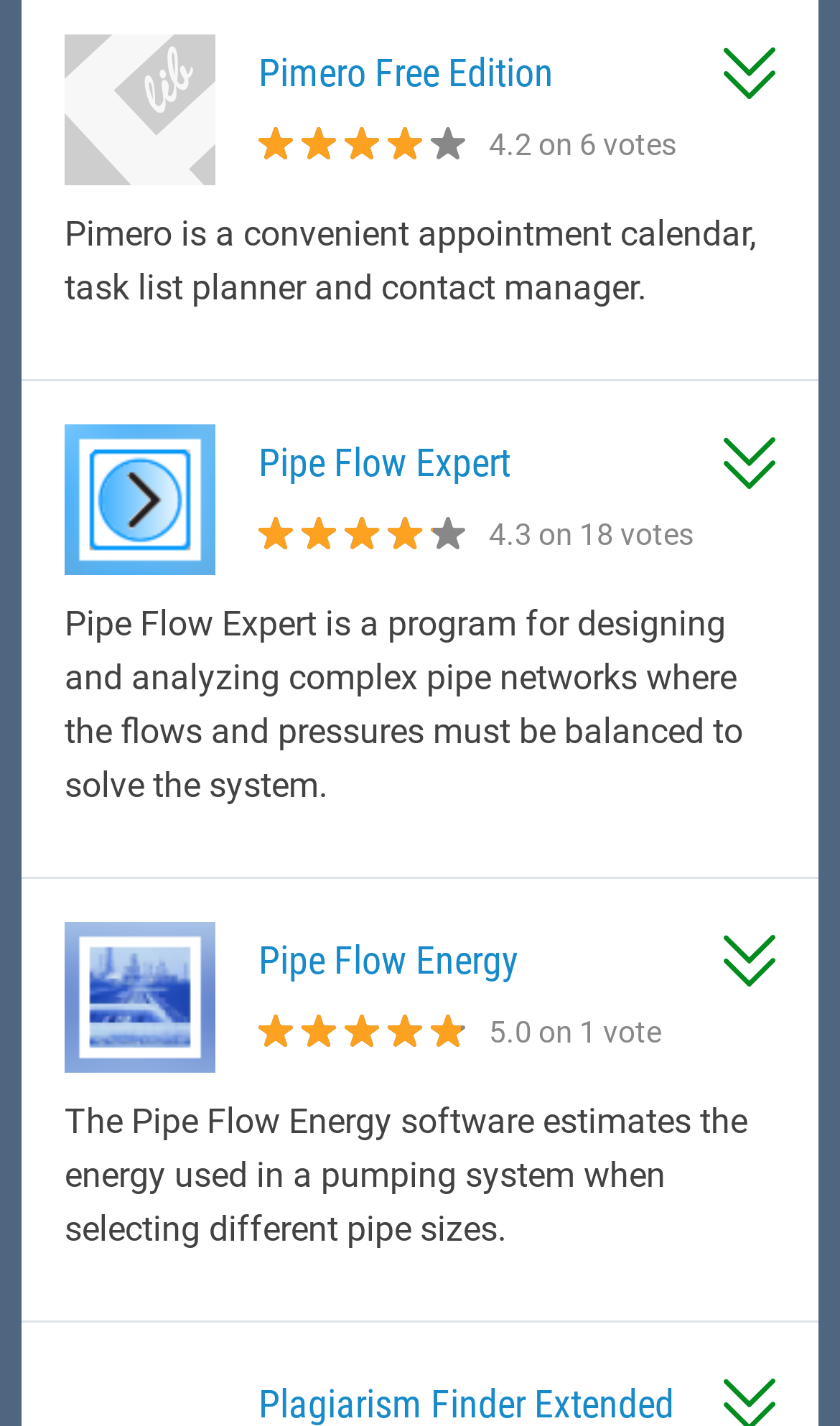Determine the bounding box coordinates of the UI element that matches the following description: "Download". The coordinates should be four float numbers between 0 and 1 in the format [left, top, right, bottom].

[0.862, 0.656, 0.923, 0.692]